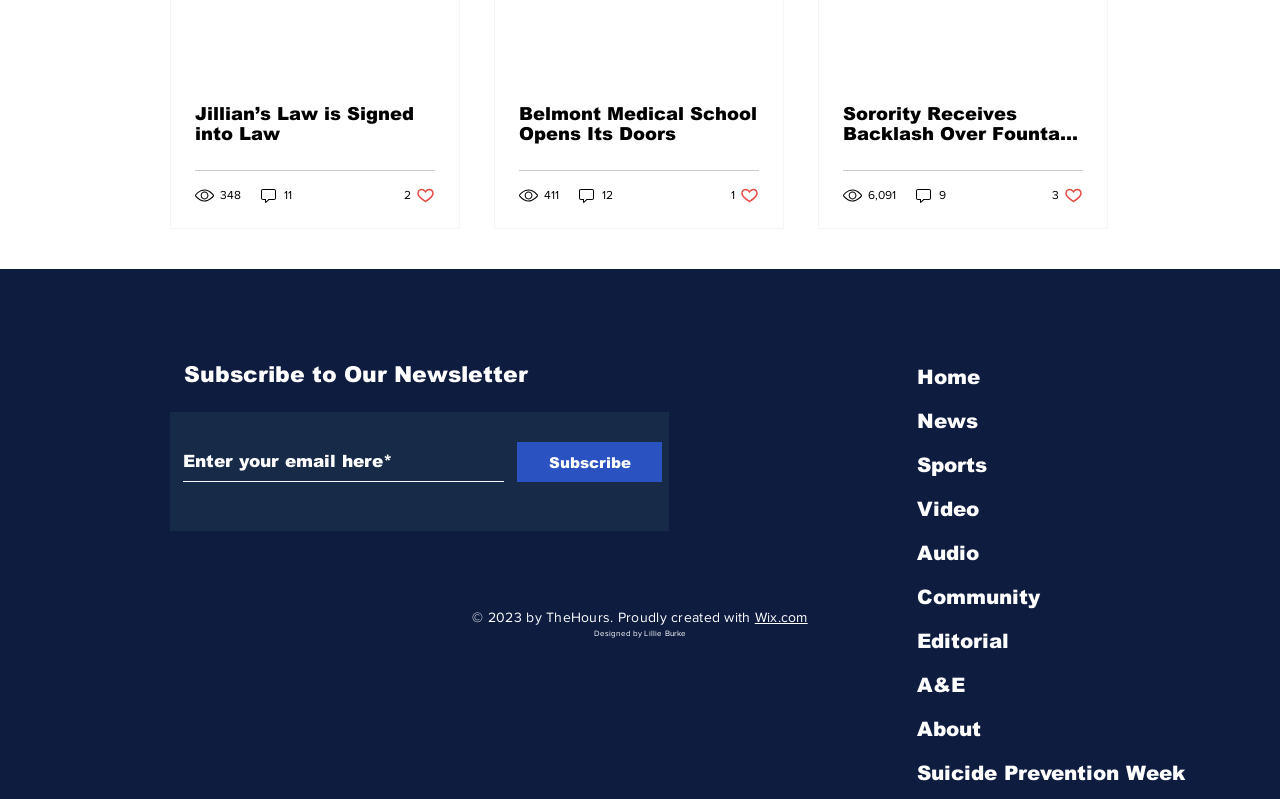Find the bounding box coordinates of the area that needs to be clicked in order to achieve the following instruction: "Go to the 'Home' page". The coordinates should be specified as four float numbers between 0 and 1, i.e., [left, top, right, bottom].

[0.709, 0.444, 0.934, 0.499]